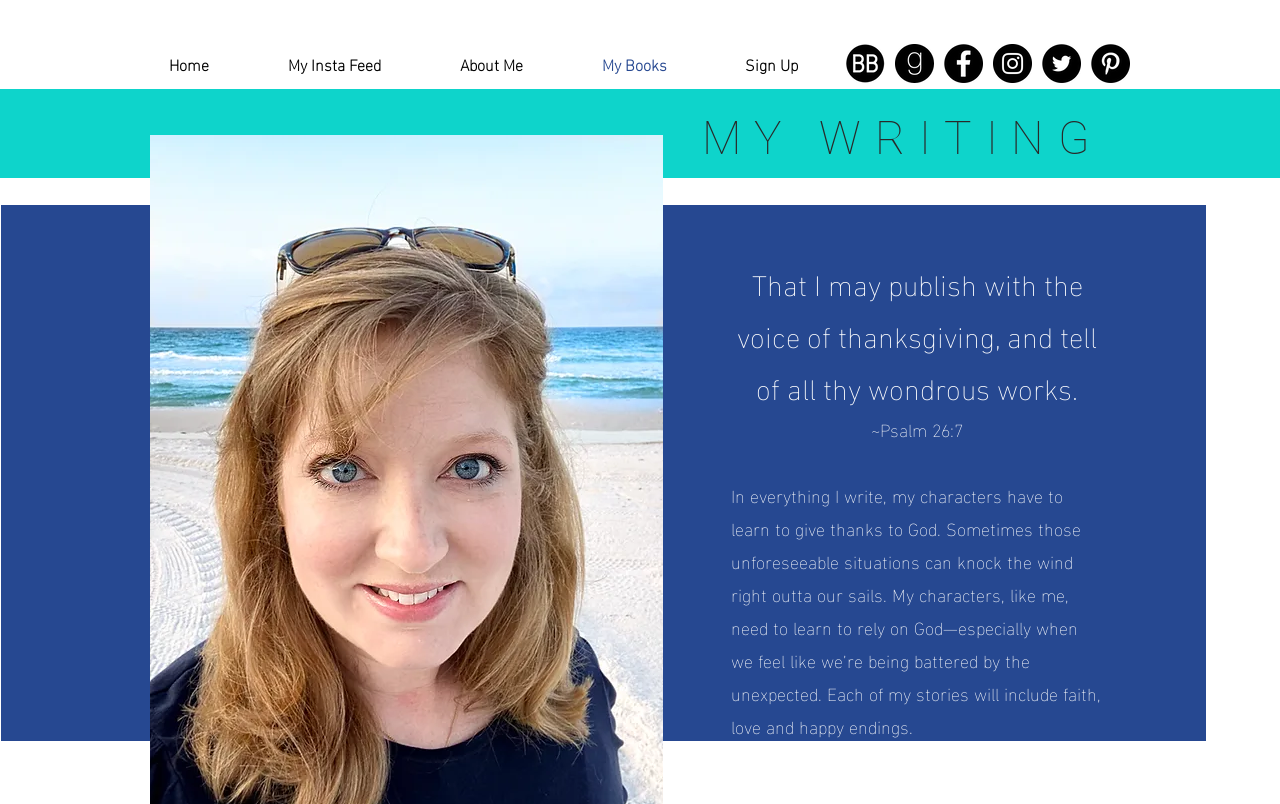Locate the bounding box coordinates of the clickable part needed for the task: "visit Facebook page".

[0.738, 0.055, 0.768, 0.103]